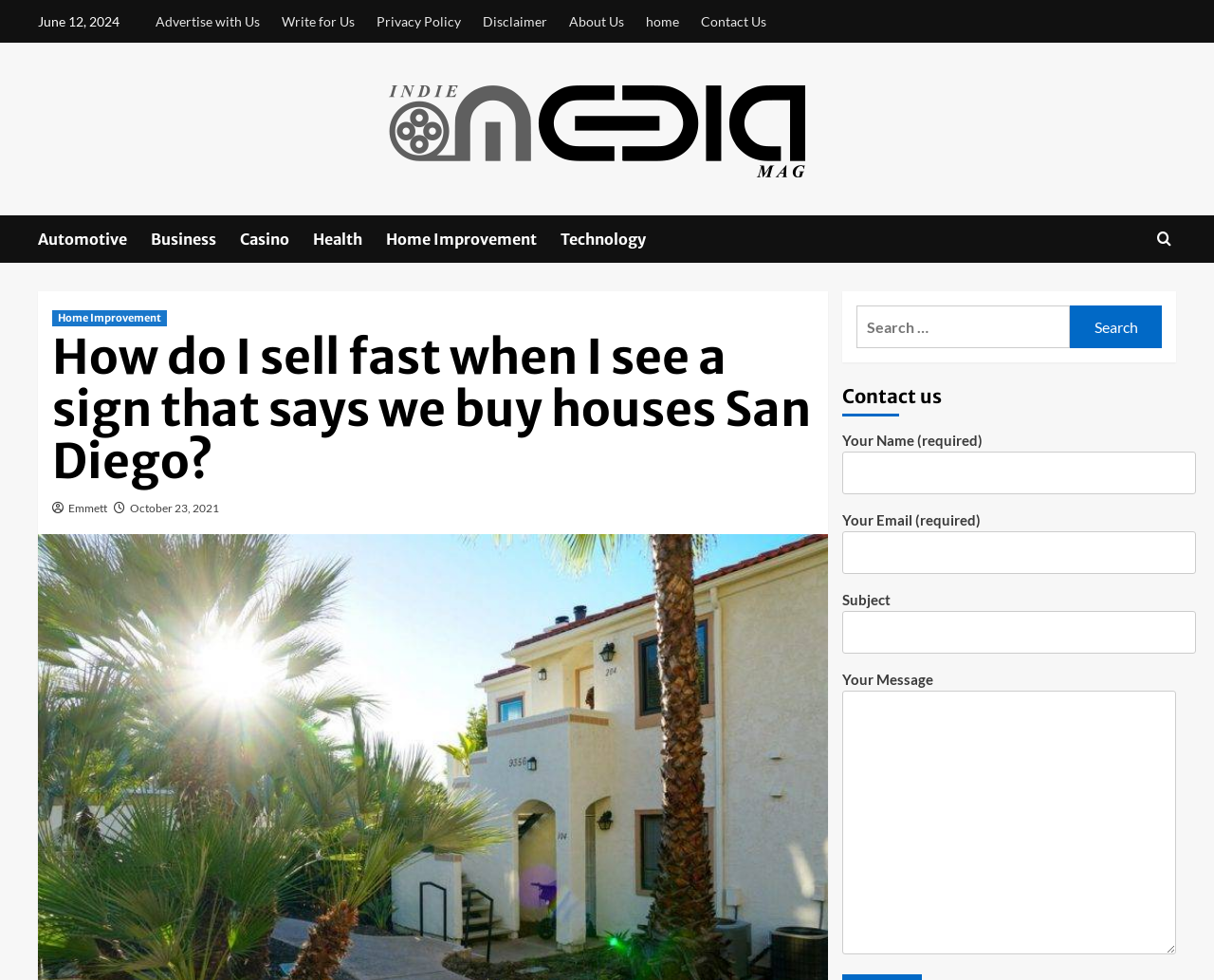Please identify the bounding box coordinates of the element that needs to be clicked to perform the following instruction: "Search for something".

[0.693, 0.297, 0.969, 0.37]